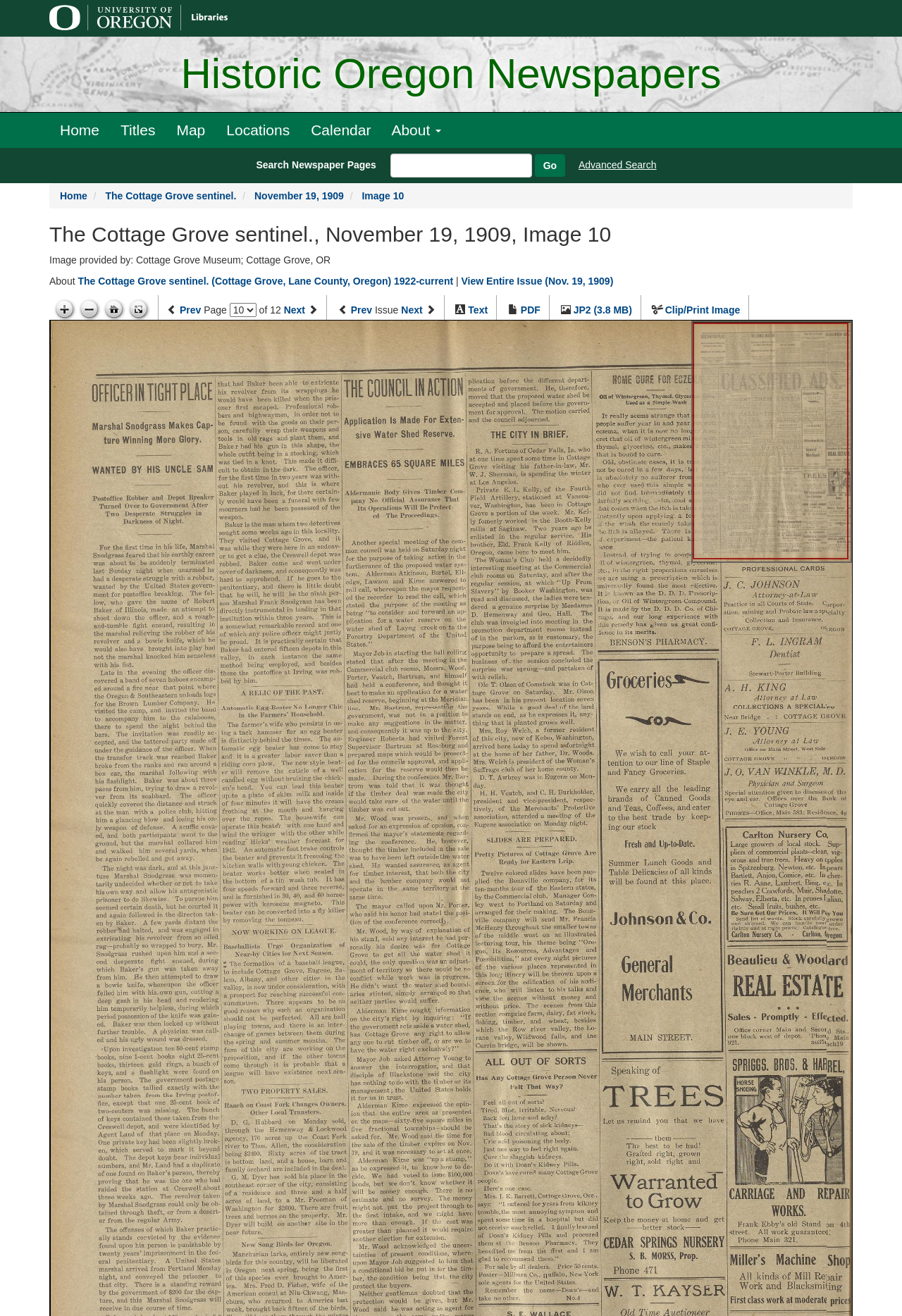Determine the bounding box coordinates of the region that needs to be clicked to achieve the task: "Go to Next page".

[0.315, 0.231, 0.338, 0.24]